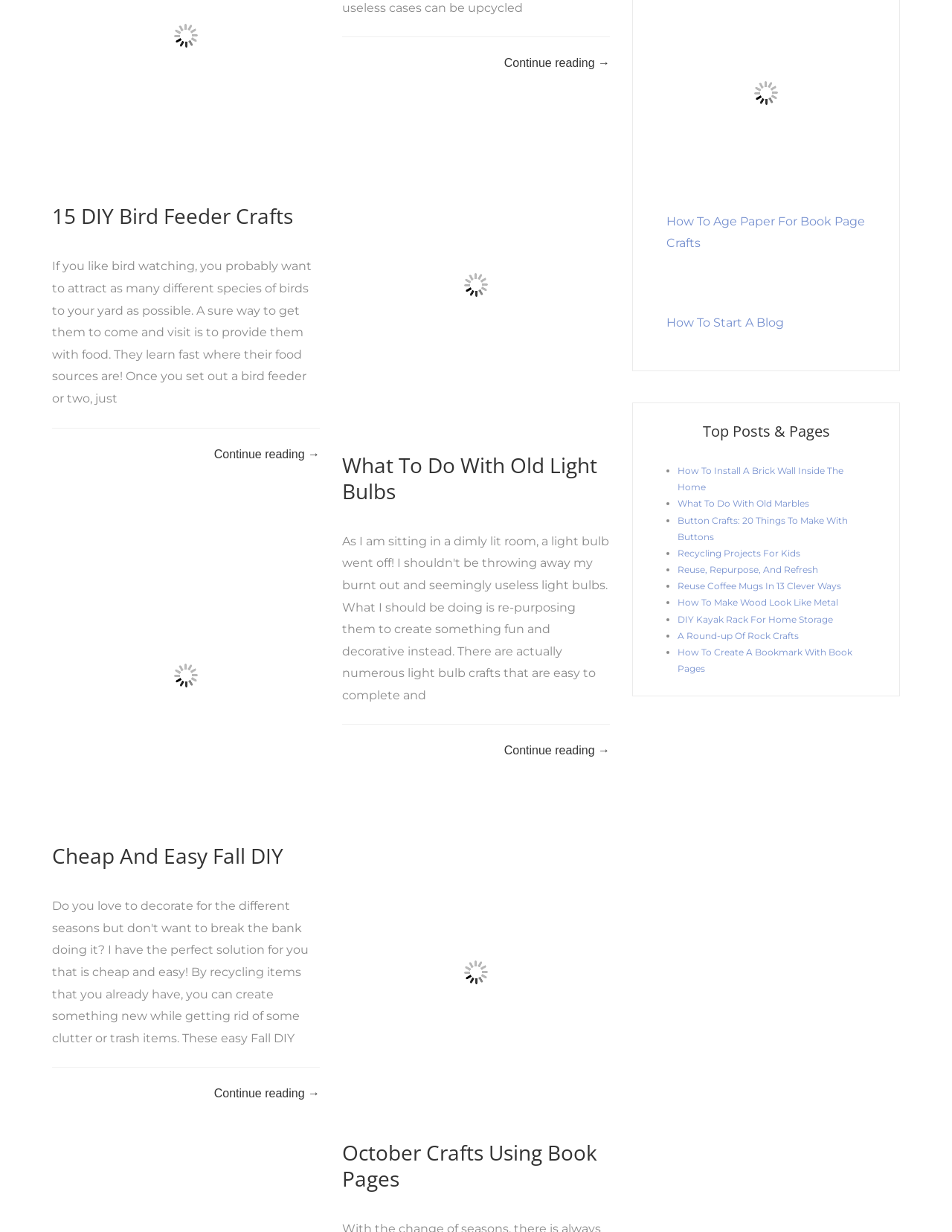Please locate the bounding box coordinates of the region I need to click to follow this instruction: "Discover how to age paper for book page crafts".

[0.7, 0.174, 0.909, 0.203]